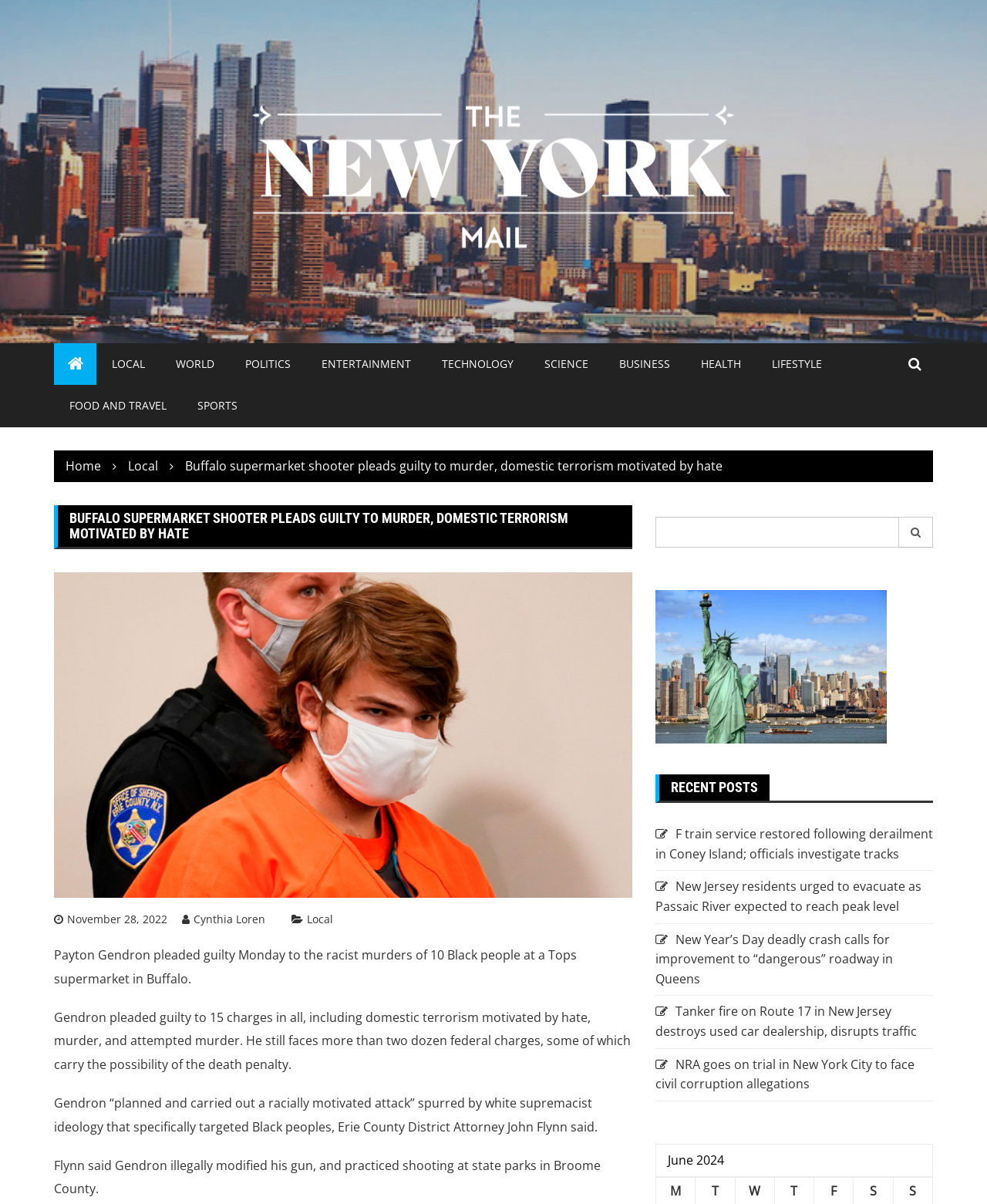Give an extensive and precise description of the webpage.

The webpage is an article from The New York Mail, with the title "Buffalo supermarket shooter pleads guilty to murder, domestic terrorism motivated by hate". At the top, there is a logo of The New York Mail, accompanied by a link to the website's homepage. Below the logo, there are several links to different sections of the website, including LOCAL, WORLD, POLITICS, ENTERTAINMENT, TECHNOLOGY, SCIENCE, BUSINESS, HEALTH, LIFESTYLE, FOOD AND TRAVEL, and SPORTS.

The main article is divided into several sections. The title of the article is in a large font, followed by an image related to the article. Below the image, there is a link to the article's publication date and the author's name. The article's content is divided into several paragraphs, describing how Payton Gendron pleaded guilty to the racist murders of 10 Black people at a Tops supermarket in Buffalo, and the charges he faces.

To the right of the article, there is a search bar with a button to submit the search query. Below the search bar, there is a section titled "RECENT POSTS", which lists several recent news articles with links to their respective pages.

Throughout the webpage, there are several images and icons, including a logo of The New York Mail, an image related to the article, and icons for the search button and the links to the recent posts.